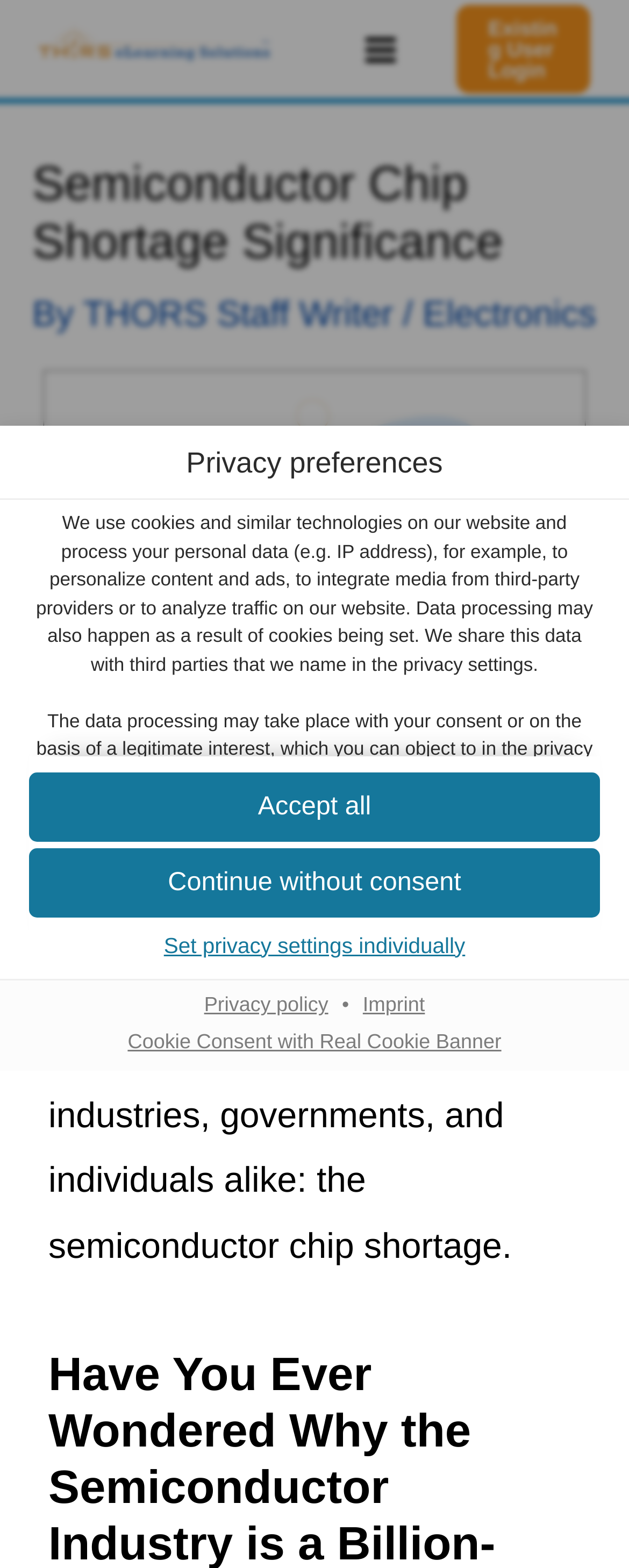Answer the question with a brief word or phrase:
How many groups are services divided into?

4